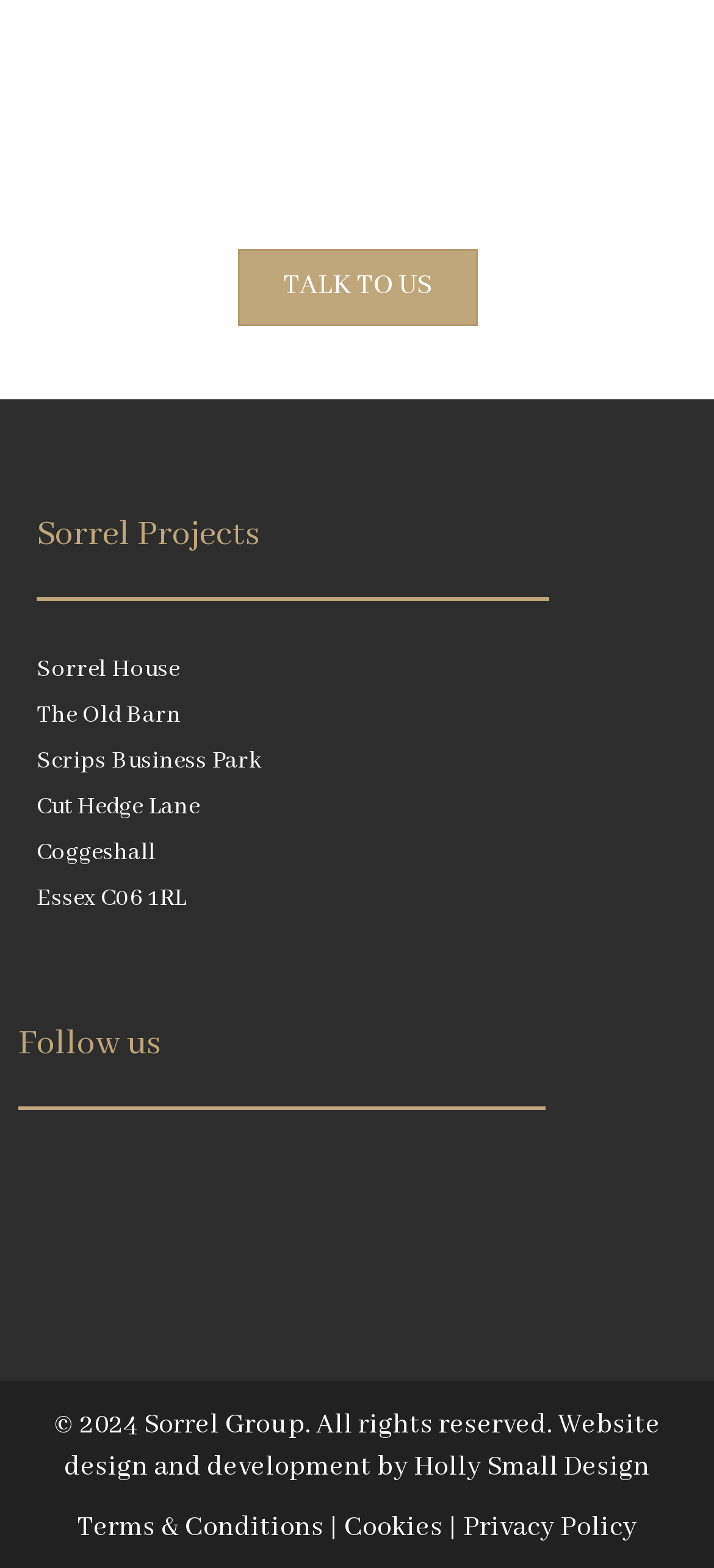What is the address of the company?
Using the image provided, answer with just one word or phrase.

Essex C06 1RL